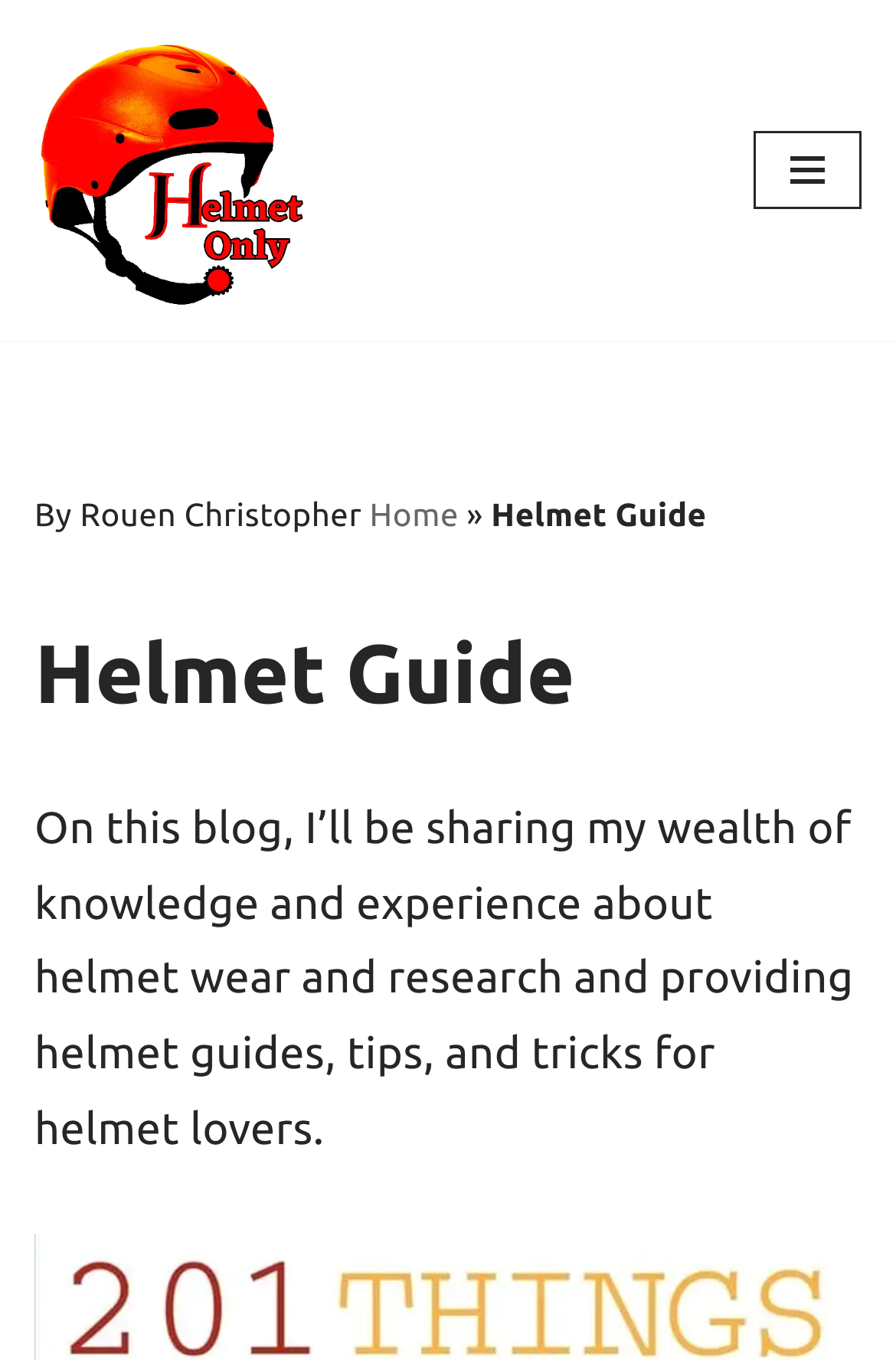Who is the author of the website?
Based on the screenshot, give a detailed explanation to answer the question.

The author of the website is mentioned in the static text element 'By Rouen Christopher' below the website title, indicating that Rouen Christopher is the author of the website.